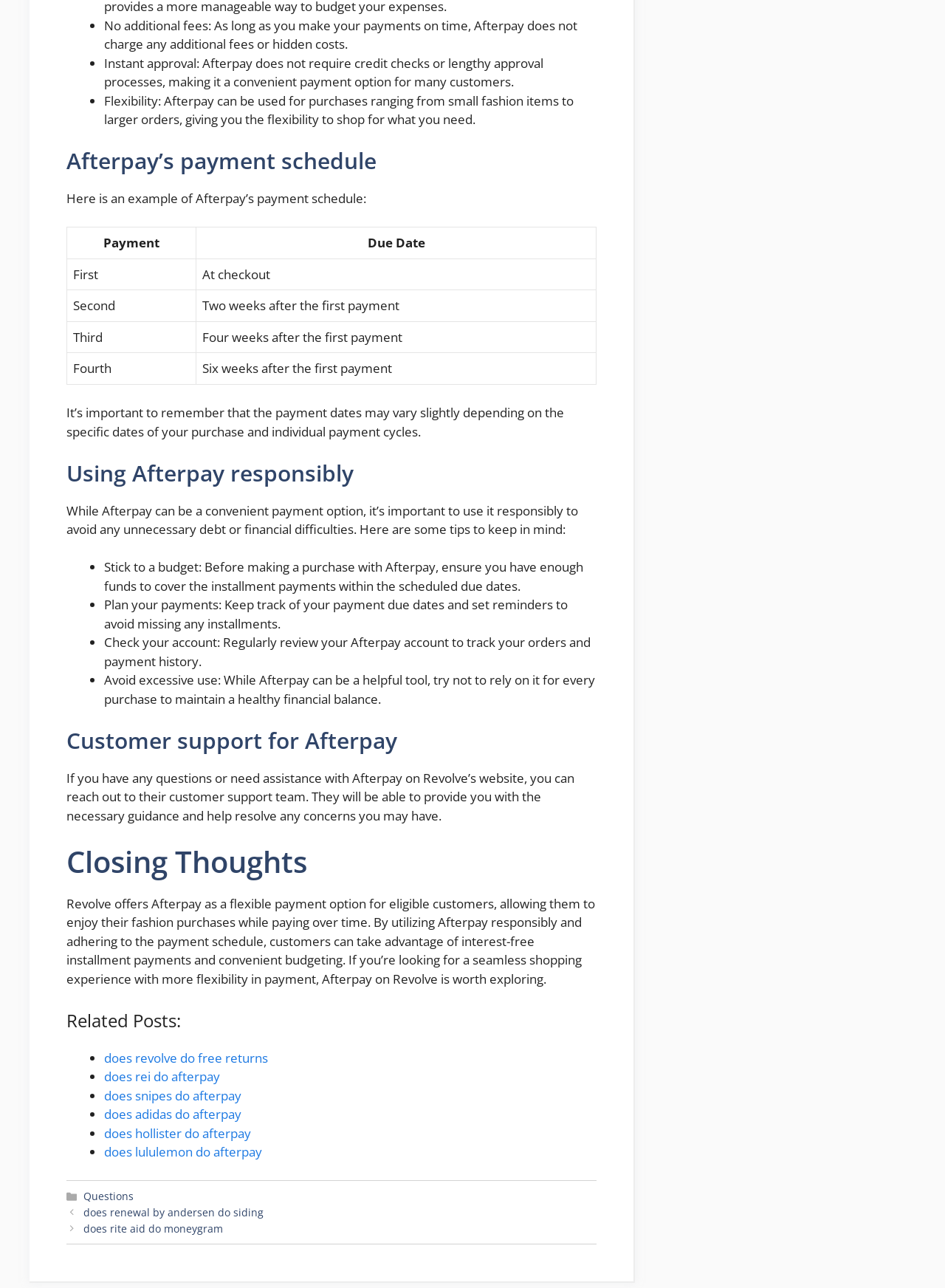How many tips are provided for using Afterpay responsibly?
Using the image, respond with a single word or phrase.

Four